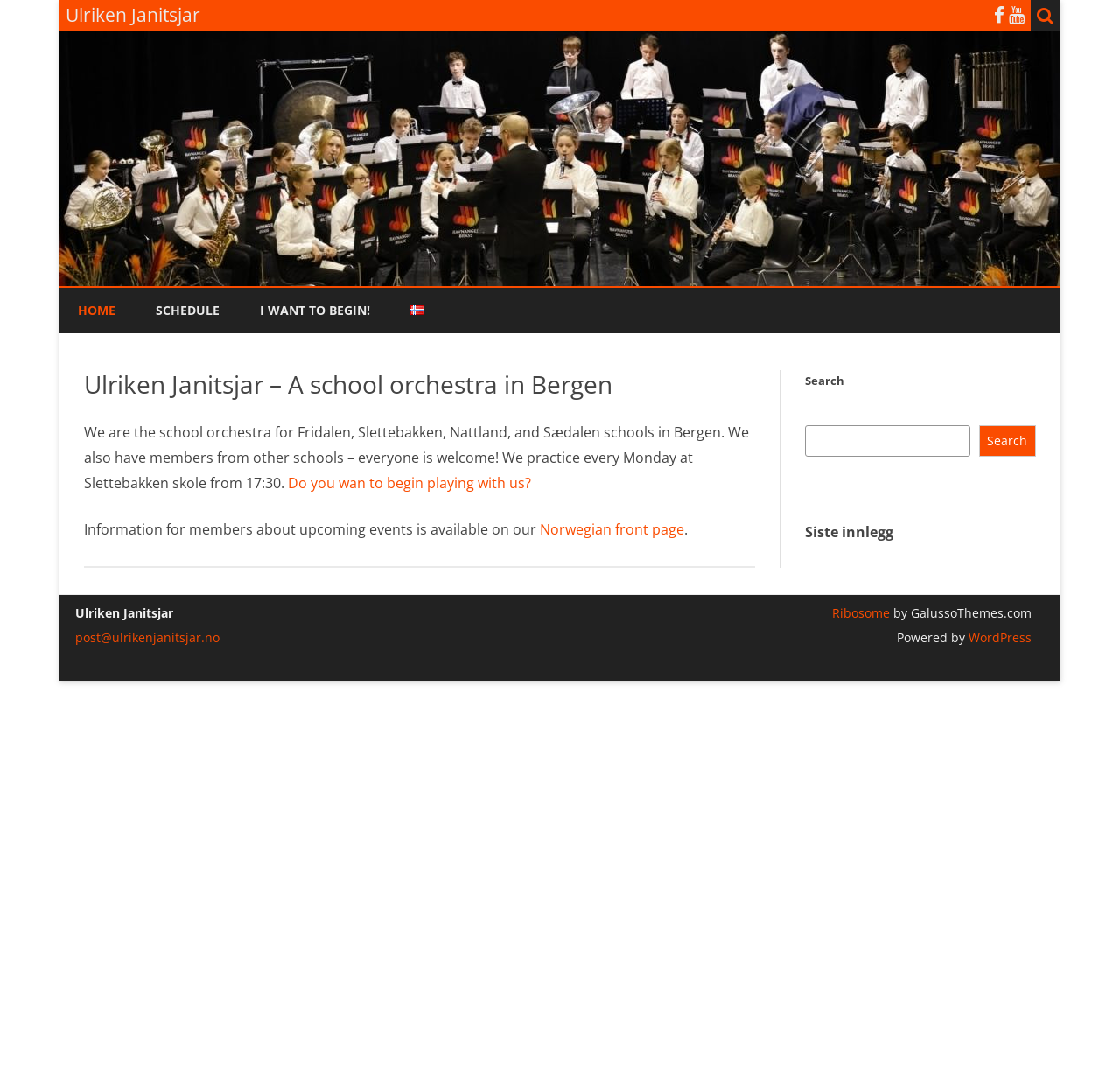Extract the bounding box coordinates for the UI element described by the text: "Rate This FAQ". The coordinates should be in the form of [left, top, right, bottom] with values between 0 and 1.

None